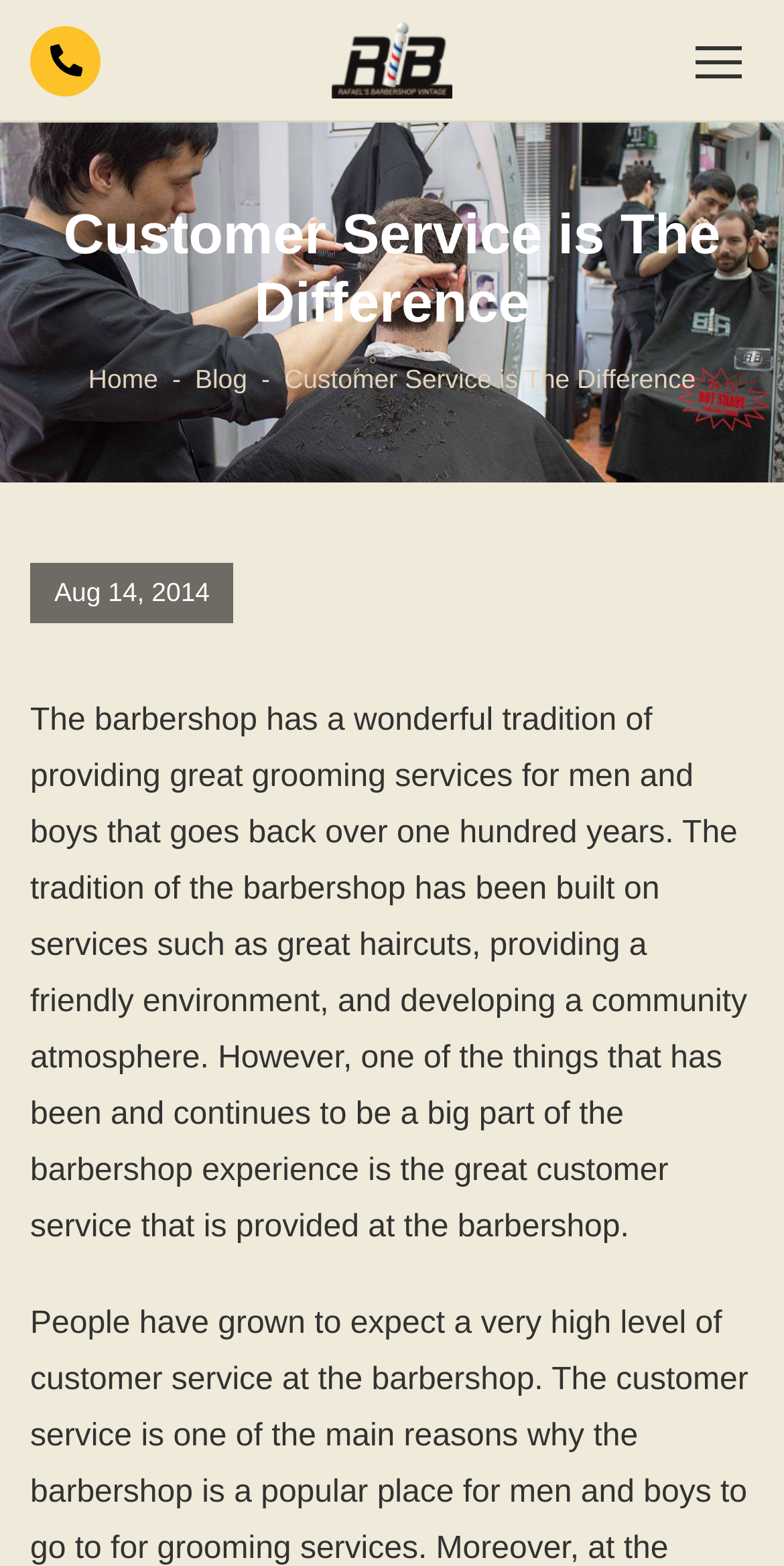Locate the bounding box of the UI element based on this description: "aria-label="phone"". Provide four float numbers between 0 and 1 as [left, top, right, bottom].

[0.038, 0.016, 0.128, 0.061]